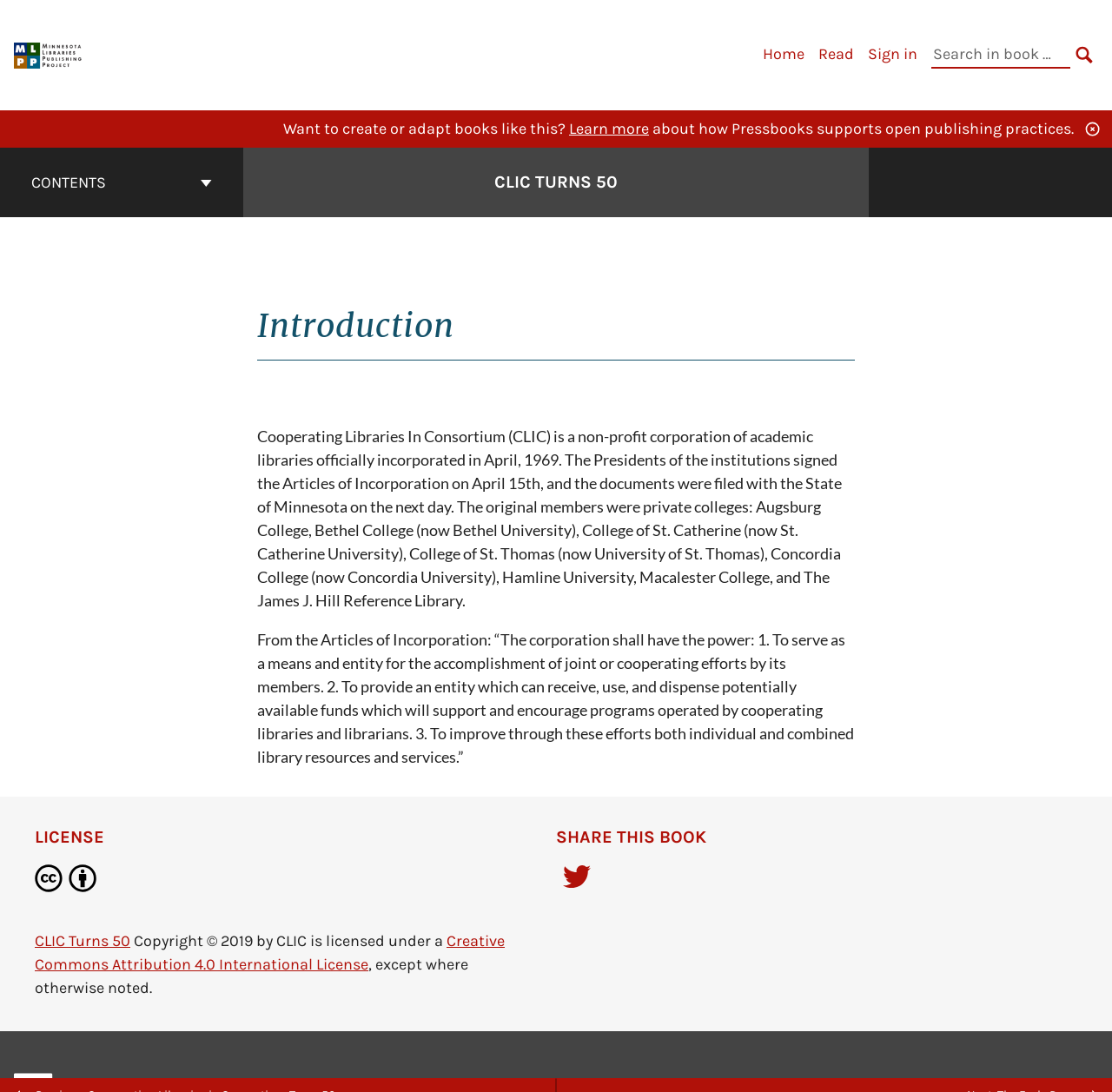Find and specify the bounding box coordinates that correspond to the clickable region for the instruction: "Learn more".

[0.512, 0.109, 0.584, 0.126]